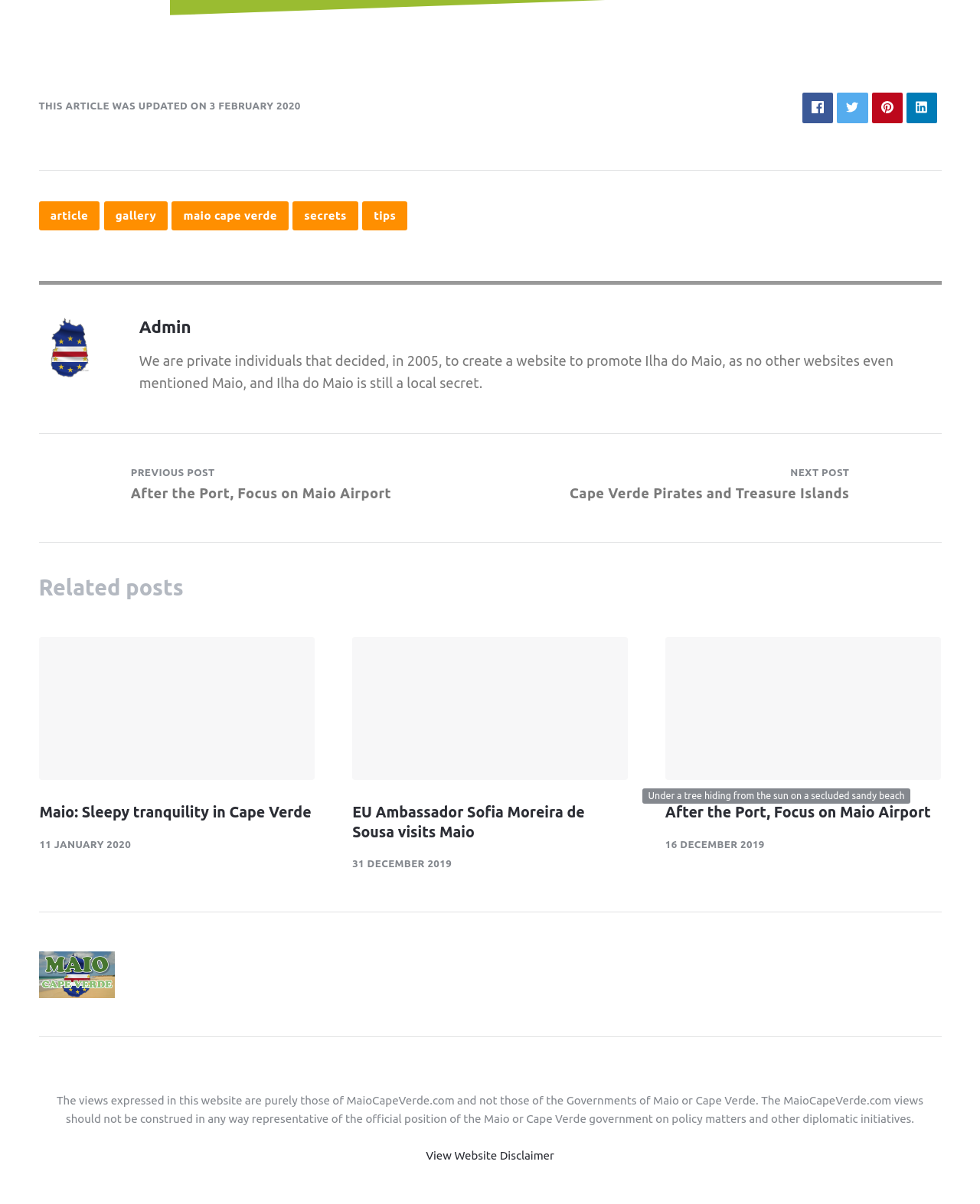Determine the bounding box coordinates of the UI element described below. Use the format (top-left x, top-left y, bottom-right x, bottom-right y) with floating point numbers between 0 and 1: article

[0.039, 0.167, 0.102, 0.191]